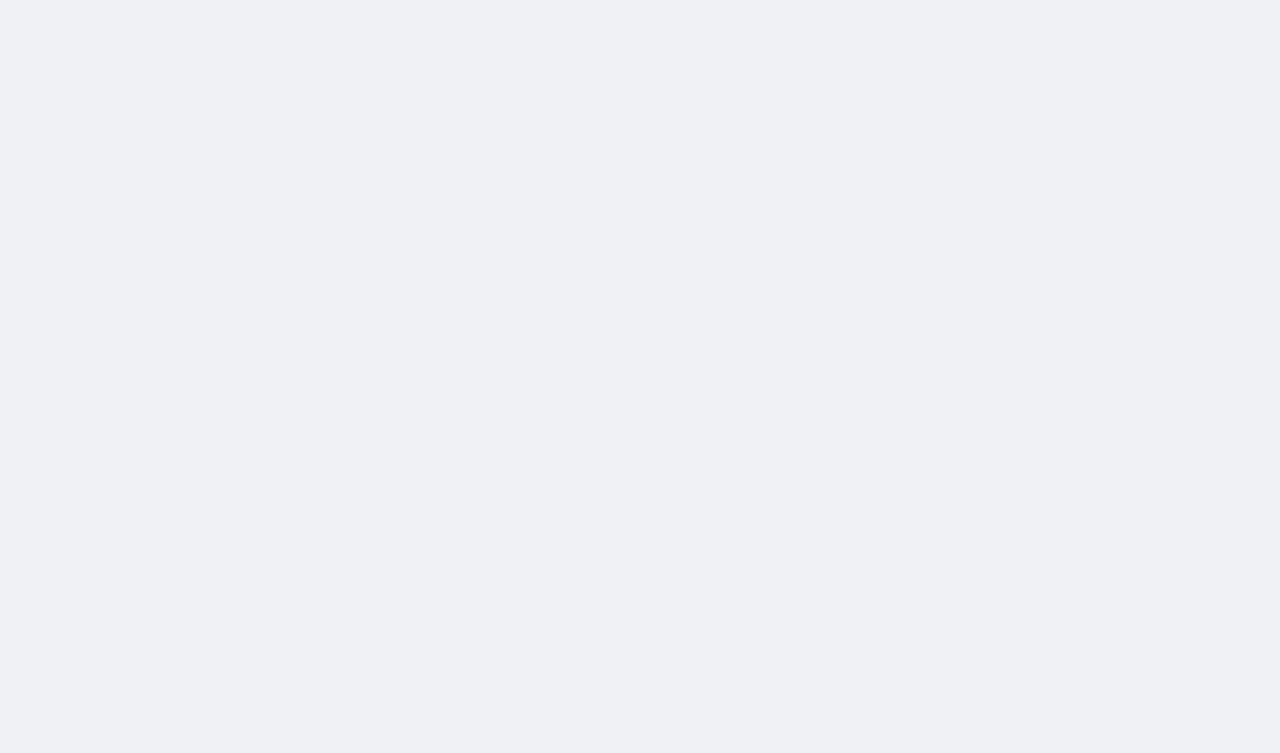Give a concise answer of one word or phrase to the question: 
Is the webpage organized by categories?

No